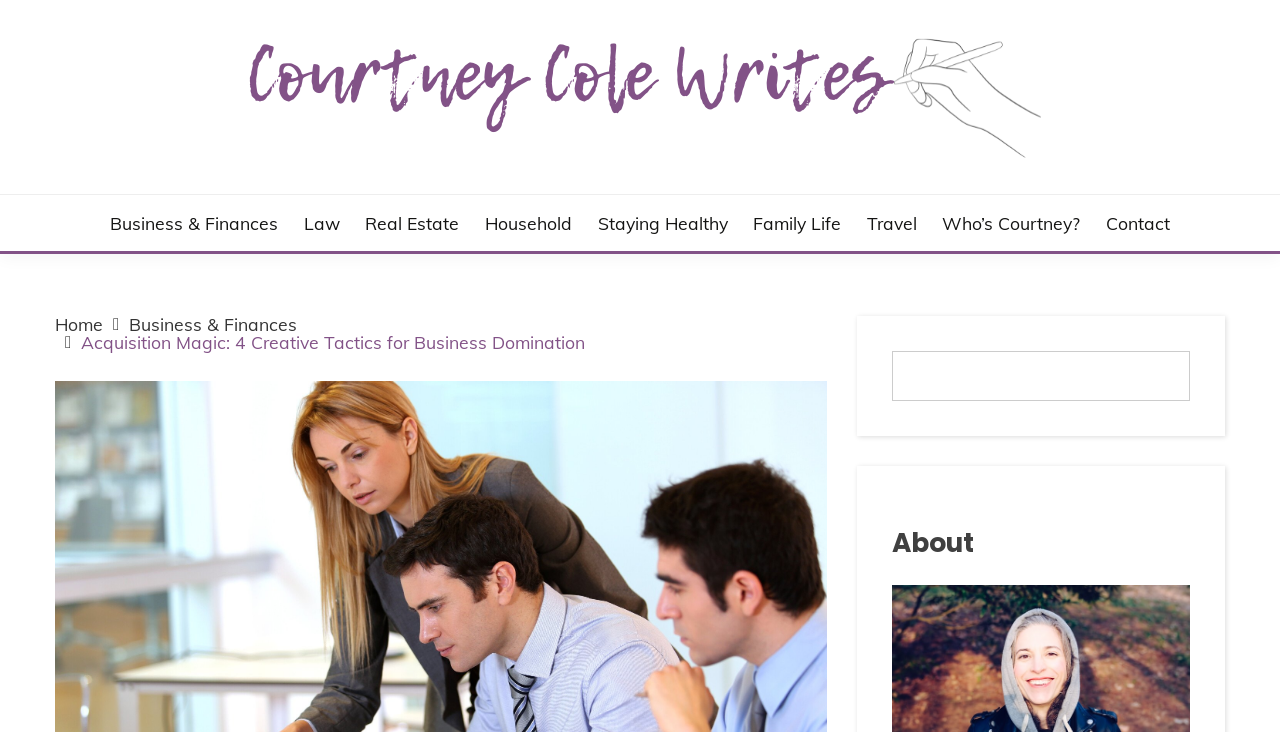Identify the bounding box coordinates of the clickable region to carry out the given instruction: "read about Acquisition Magic".

[0.064, 0.452, 0.457, 0.482]